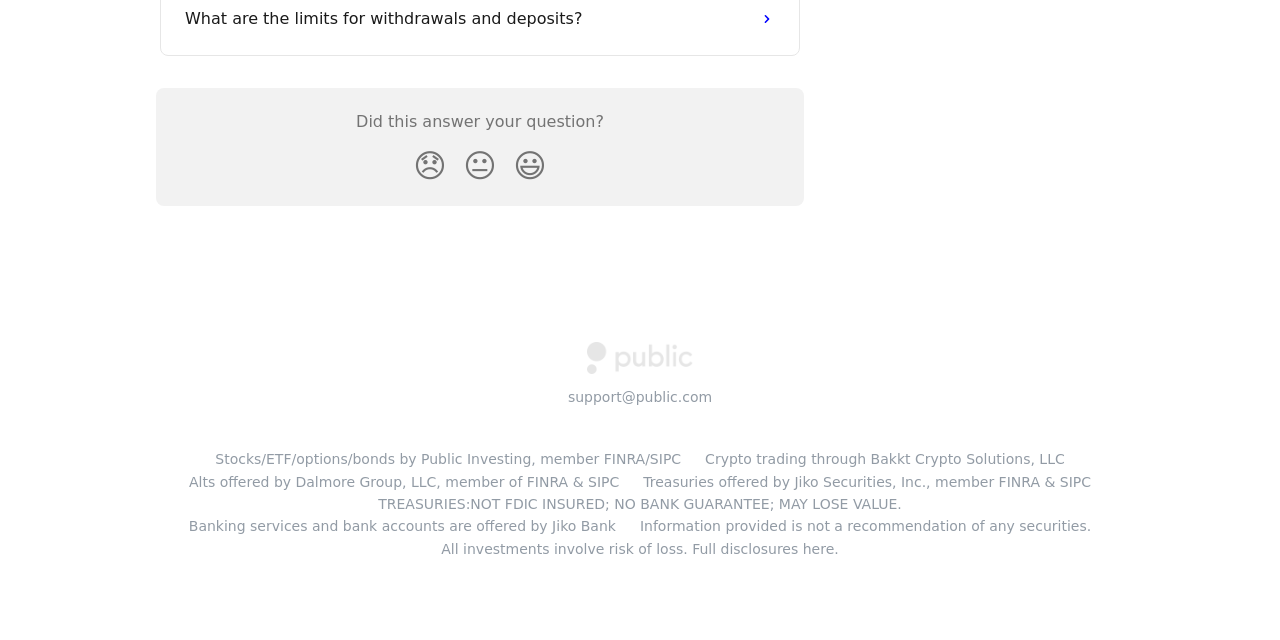What is the facial expression of the Smiley Reaction?
Using the image, elaborate on the answer with as much detail as possible.

The Smiley Reaction button has a facial expression of a smiling face, represented by the emoji '😃', which indicates a positive reaction.